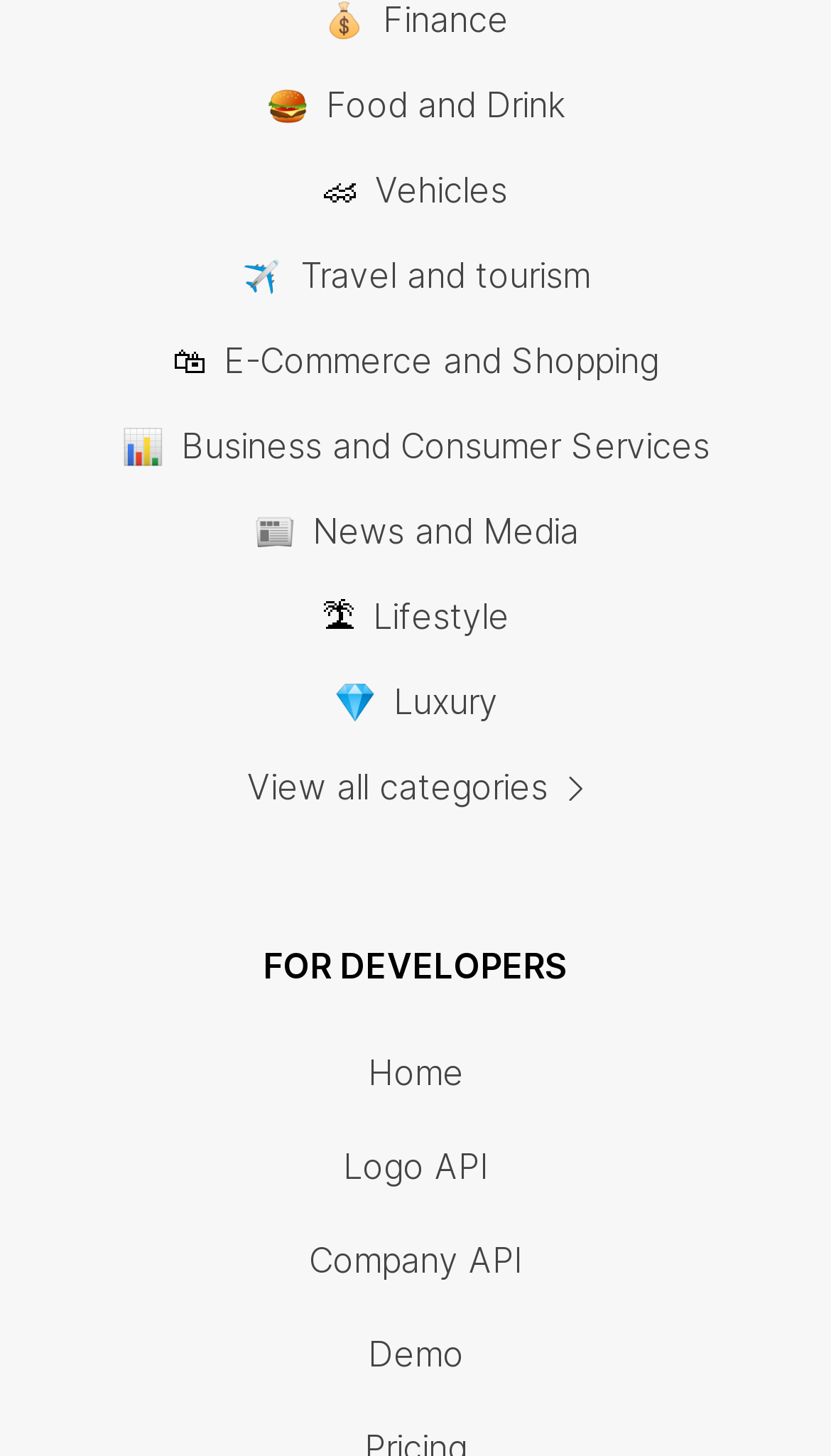Locate the bounding box coordinates of the element's region that should be clicked to carry out the following instruction: "Browse Food and Drink". The coordinates need to be four float numbers between 0 and 1, i.e., [left, top, right, bottom].

[0.095, 0.054, 0.905, 0.089]